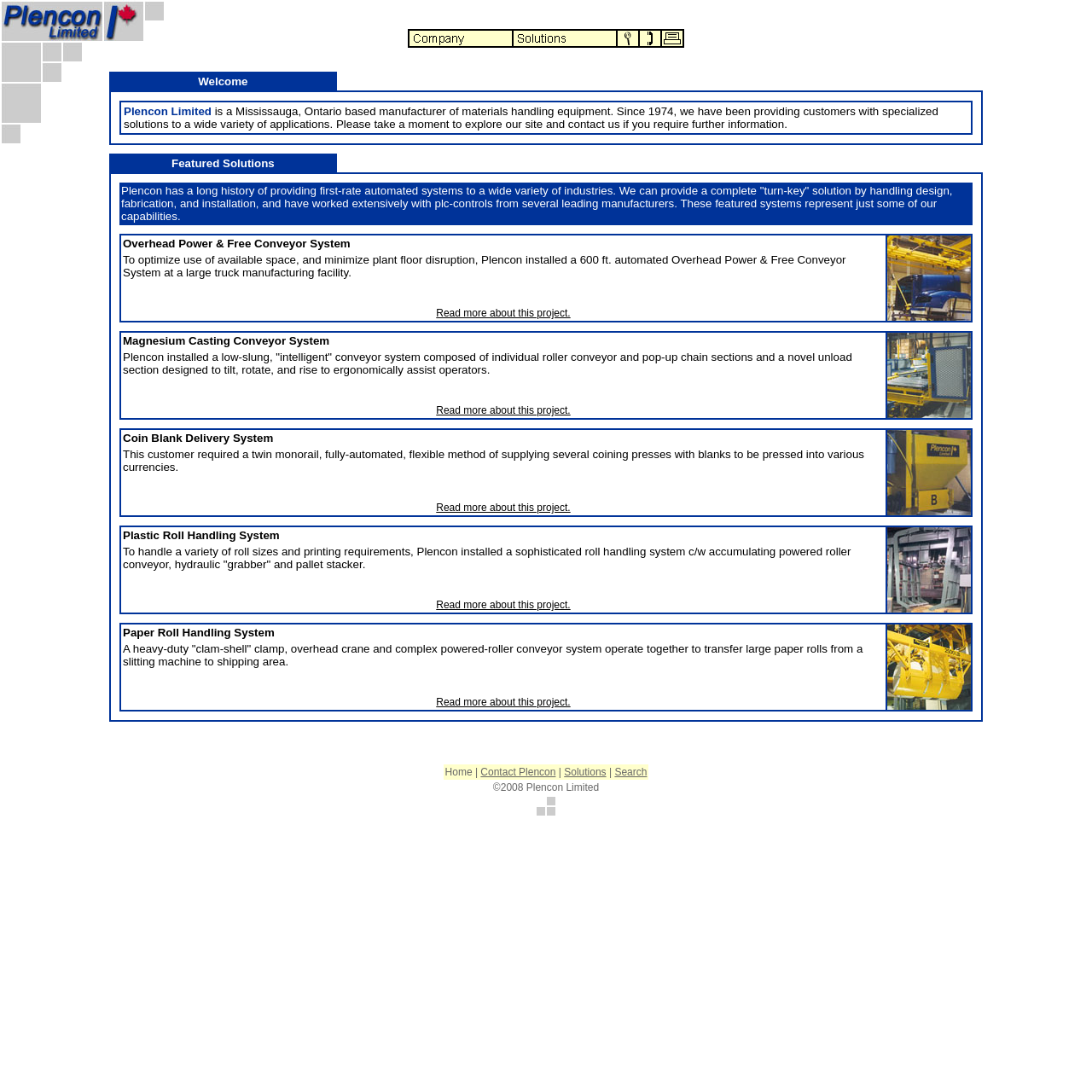Please identify the coordinates of the bounding box that should be clicked to fulfill this instruction: "Learn more about us".

[0.373, 0.033, 0.47, 0.046]